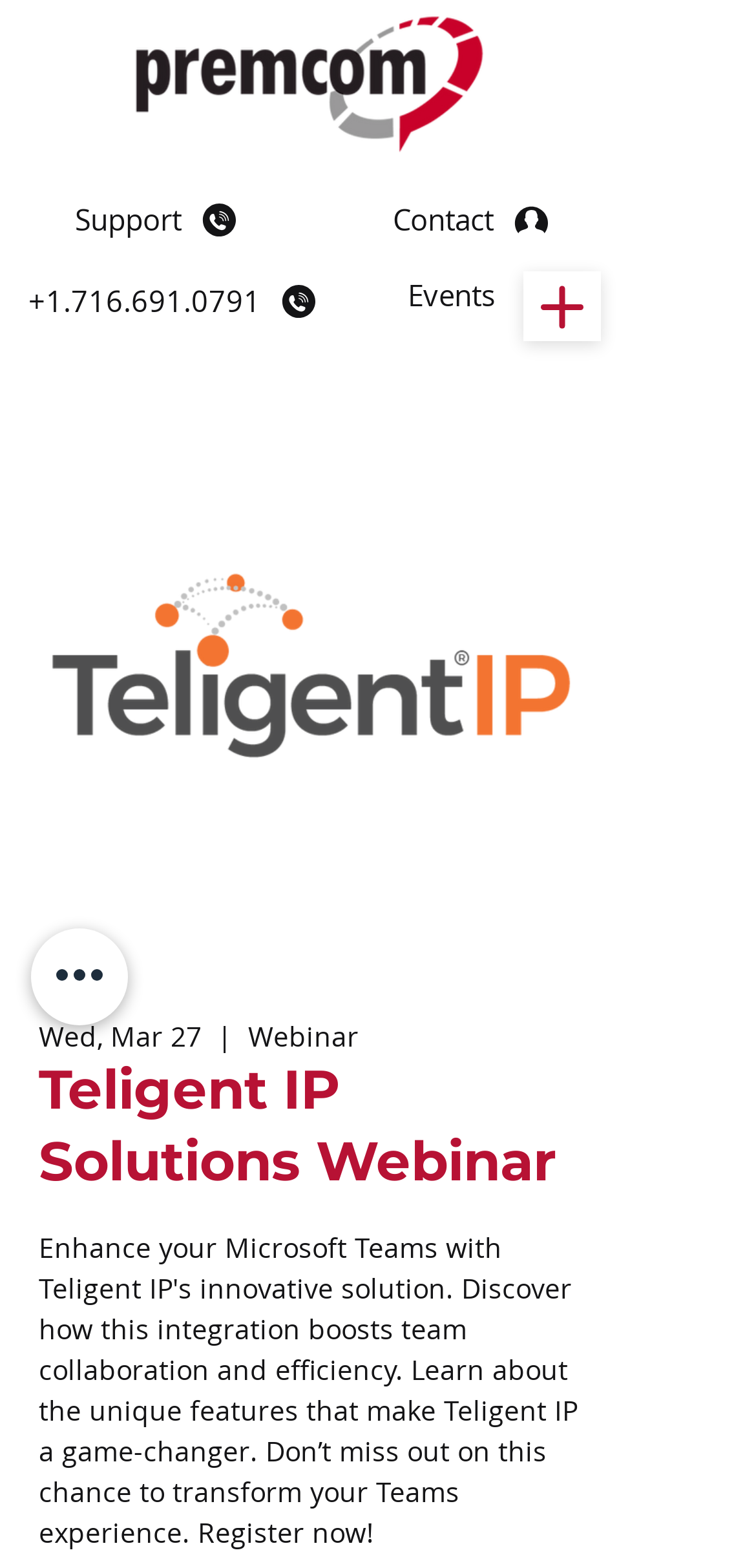Refer to the image and answer the question with as much detail as possible: What is the date of the Teligent IP Solutions Webinar?

I found the date by looking at the StaticText element 'Wed, Mar 27' which is located below the image 'Teligent IP Solutions Webinar'.